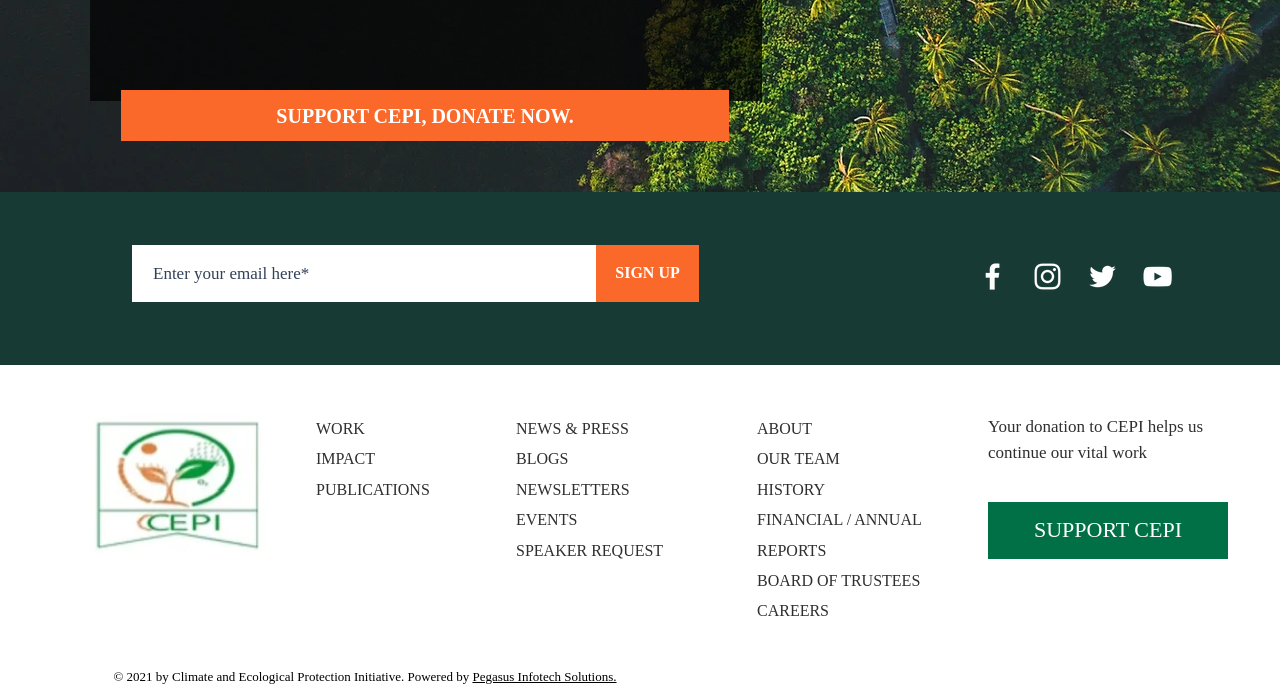Please identify the bounding box coordinates of the element that needs to be clicked to perform the following instruction: "Click on the 'PURCHASE TICKETS' link".

None